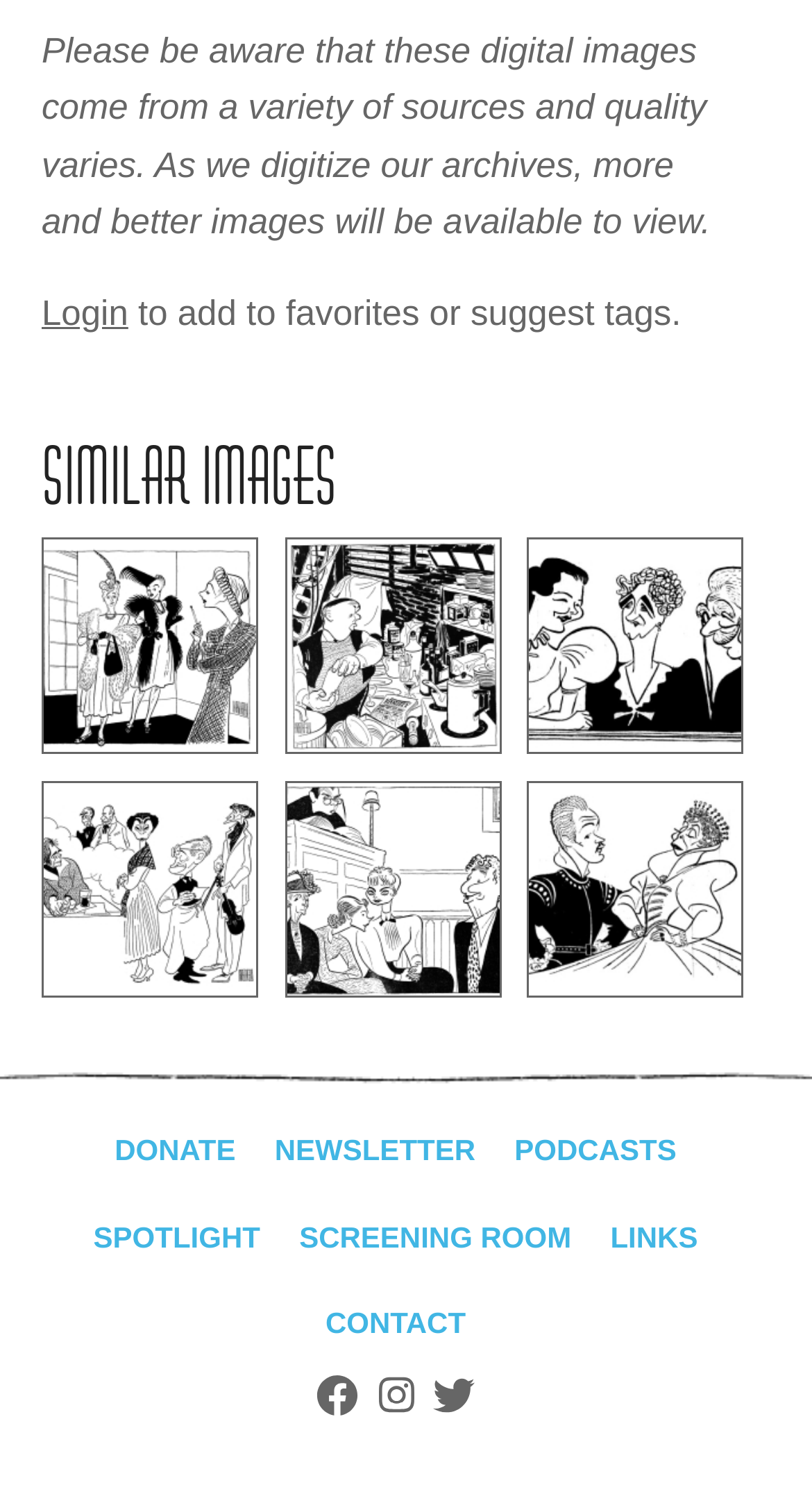Highlight the bounding box coordinates of the element that should be clicked to carry out the following instruction: "donate to the website". The coordinates must be given as four float numbers ranging from 0 to 1, i.e., [left, top, right, bottom].

[0.123, 0.747, 0.308, 0.804]